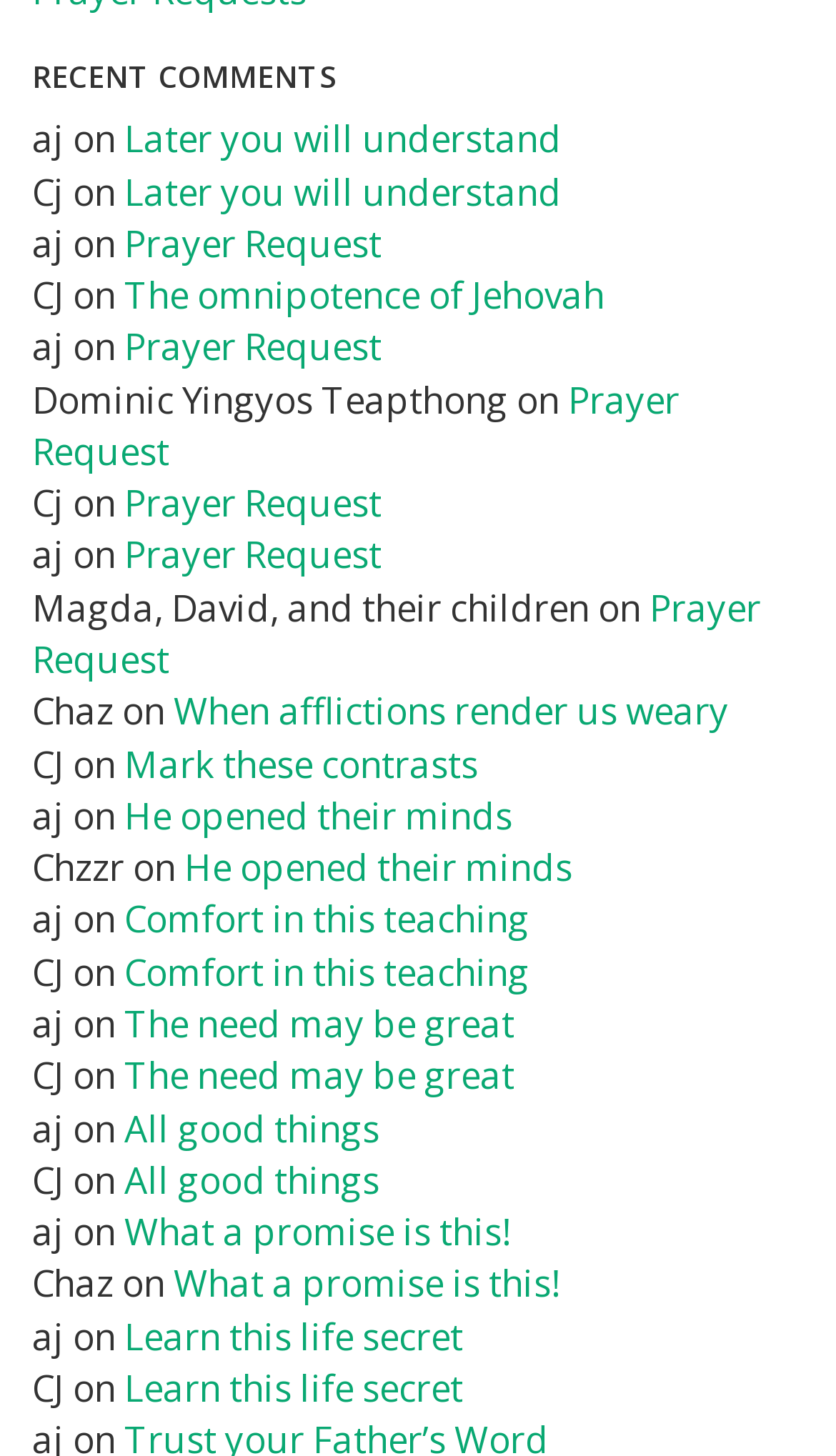Pinpoint the bounding box coordinates of the clickable area necessary to execute the following instruction: "Click on 'He opened their minds'". The coordinates should be given as four float numbers between 0 and 1, namely [left, top, right, bottom].

[0.149, 0.543, 0.613, 0.577]